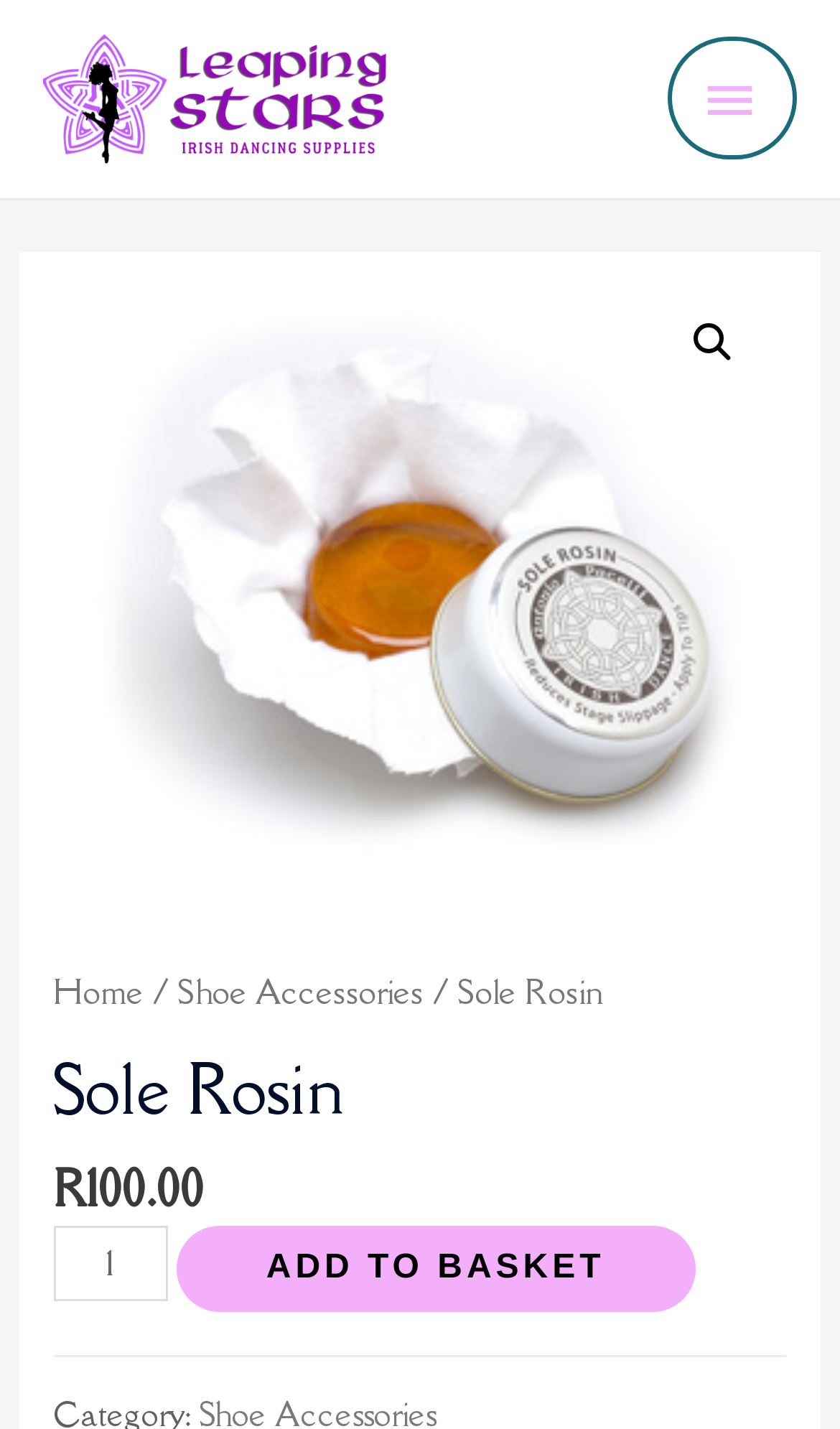What is the name of the product?
Give a comprehensive and detailed explanation for the question.

The name of the product can be found in the heading element 'Sole Rosin' with bounding box coordinates [0.063, 0.736, 0.937, 0.791].